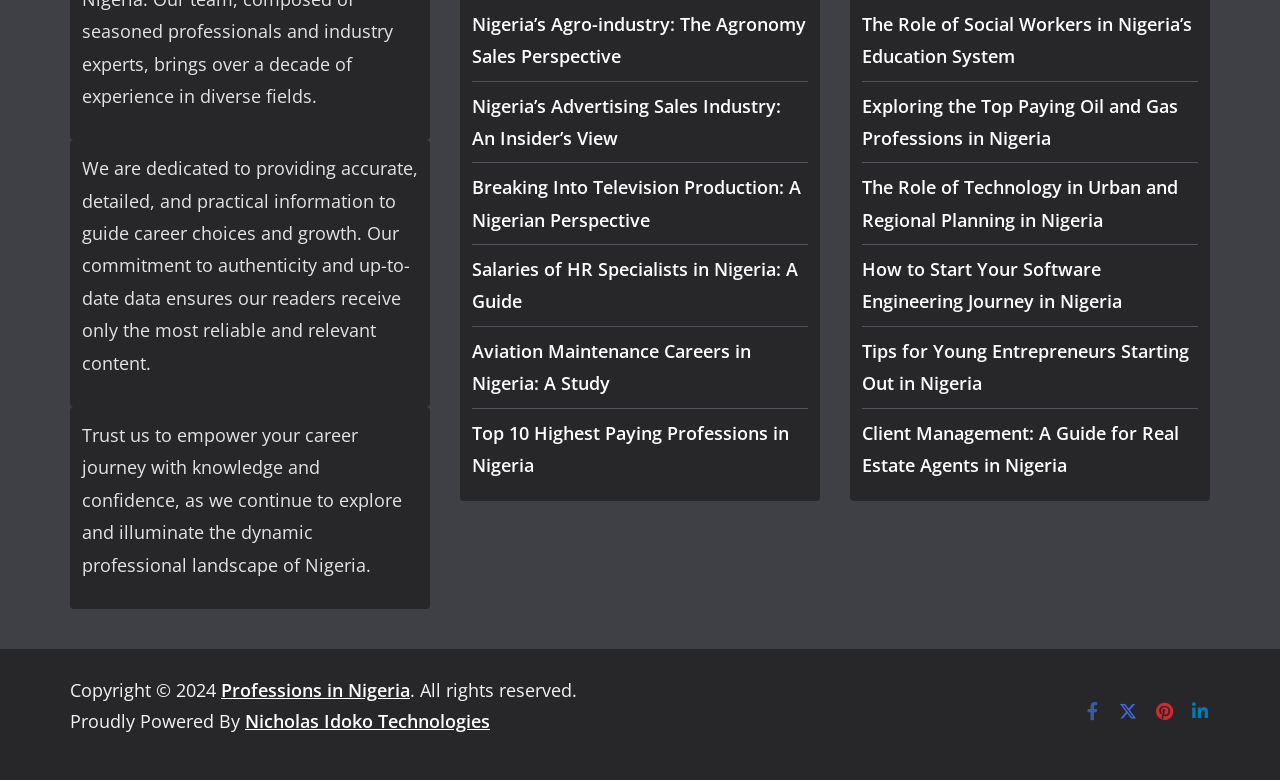Please locate the bounding box coordinates for the element that should be clicked to achieve the following instruction: "Visit the Facebook page". Ensure the coordinates are given as four float numbers between 0 and 1, i.e., [left, top, right, bottom].

[0.845, 0.898, 0.861, 0.924]